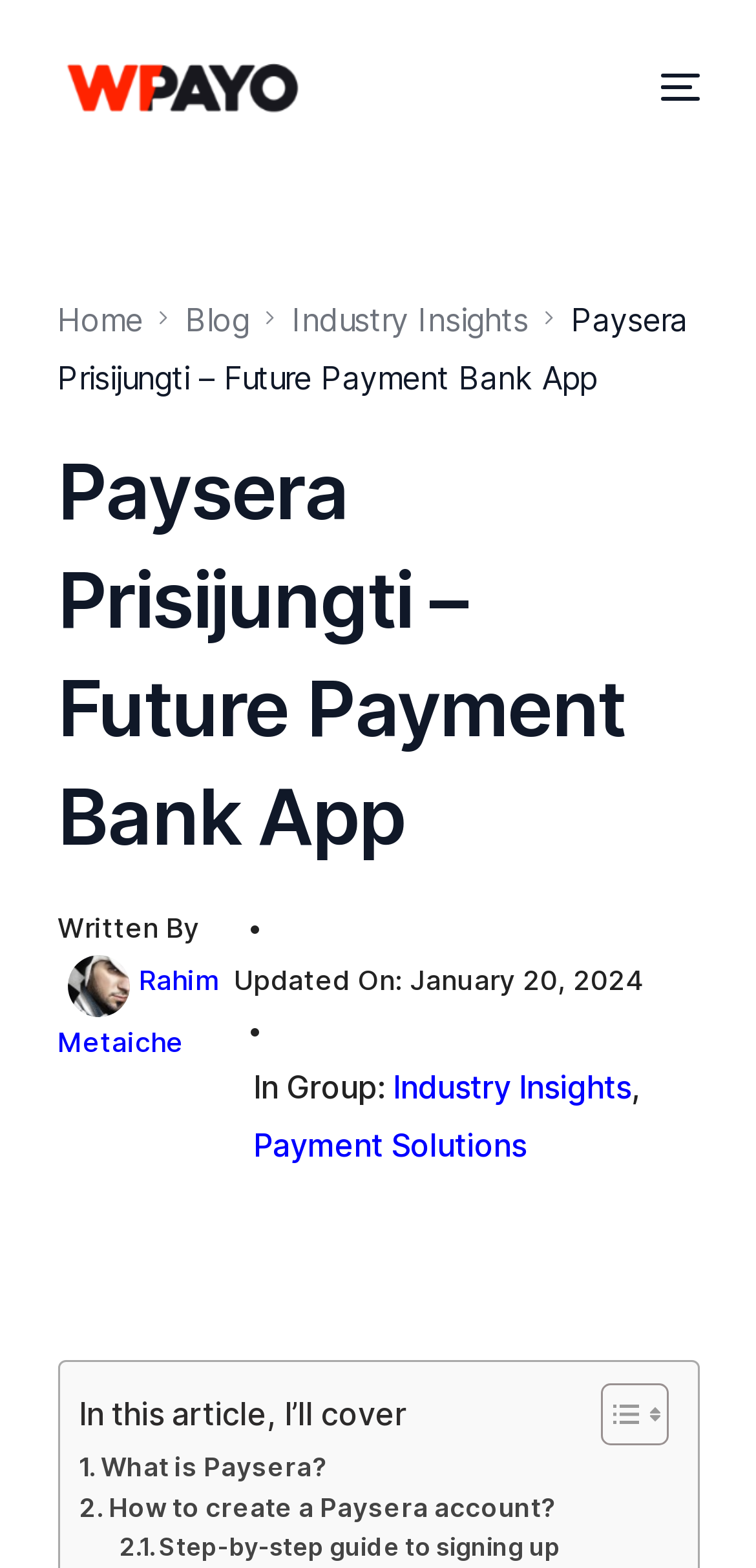Illustrate the webpage's structure and main components comprehensively.

The webpage appears to be a blog article about Paysera, a fintech company. At the top left, there is a logo "Wpayo" with a link to "Wpayo". Next to it, there is a button with no text. On the top right, there are several links to navigate to different sections of the website, including "Home", "Blog", and "Industry Insights".

Below the navigation links, there is a heading that reads "Paysera Prisijungti – Future Payment Bank App". Underneath the heading, there is a static text that reads the same as the heading. 

On the left side, there is a section that displays information about the article, including the author "Rahim Metaiche", the update date "January 20, 2024", and the categories "Industry Insights" and "Payment Solutions". 

The main content of the article starts below this section. It begins with a static text "In this article, I’ll cover" followed by a table of content with links to different sections of the article, including "What is Paysera?", "How to create a Paysera account?", and "Step-by-step guide to signing up". 

On the top right, there is a search bar with a textbox and a button. There are also several links to other pages, including "Home", "Payment Plugins", "WP Gateways For WordPress", and "Pricing". At the bottom, there is a call-to-action button that reads "Start Now".